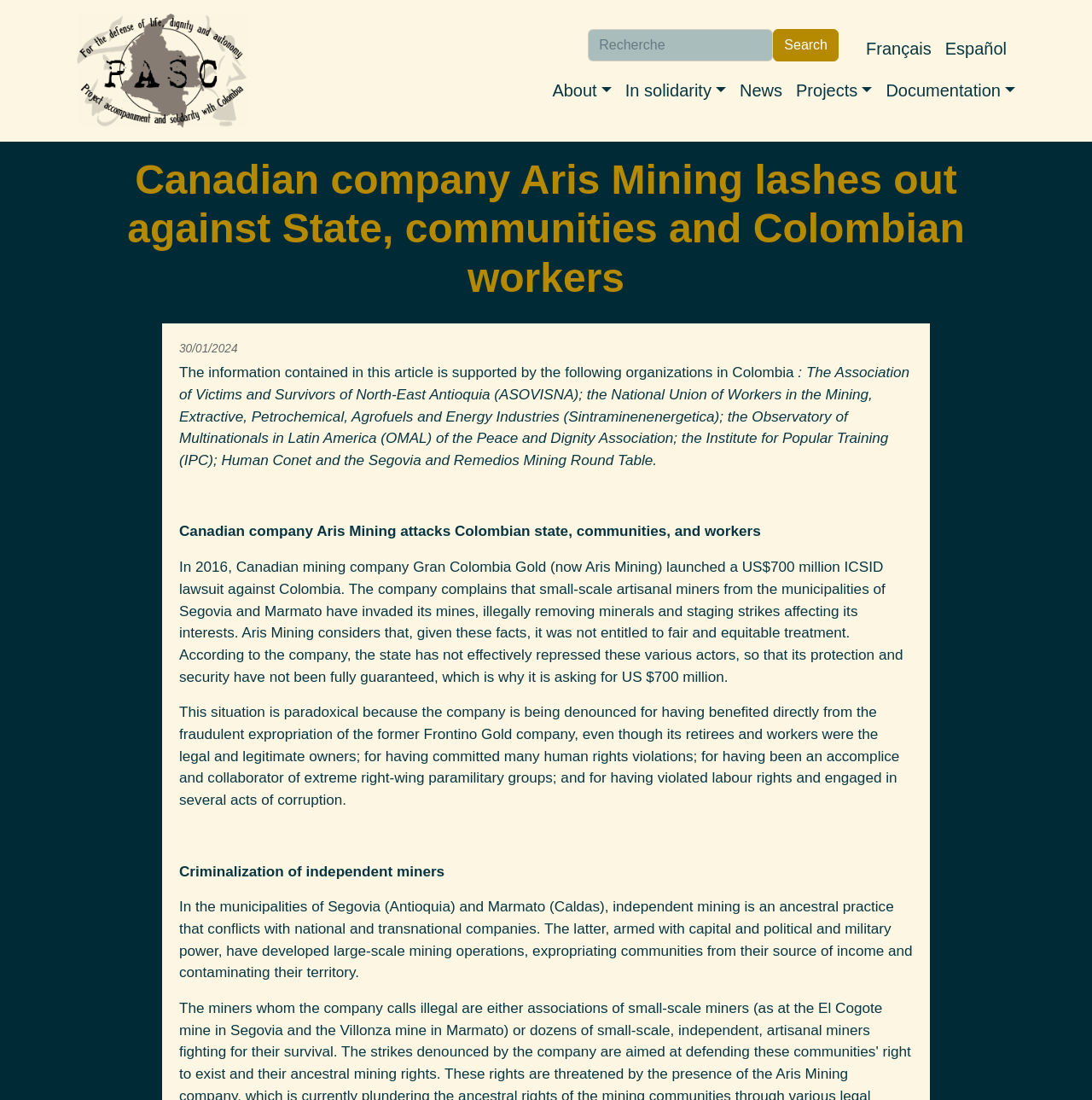Determine the bounding box coordinates for the element that should be clicked to follow this instruction: "Switch to French". The coordinates should be given as four float numbers between 0 and 1, in the format [left, top, right, bottom].

[0.793, 0.035, 0.853, 0.053]